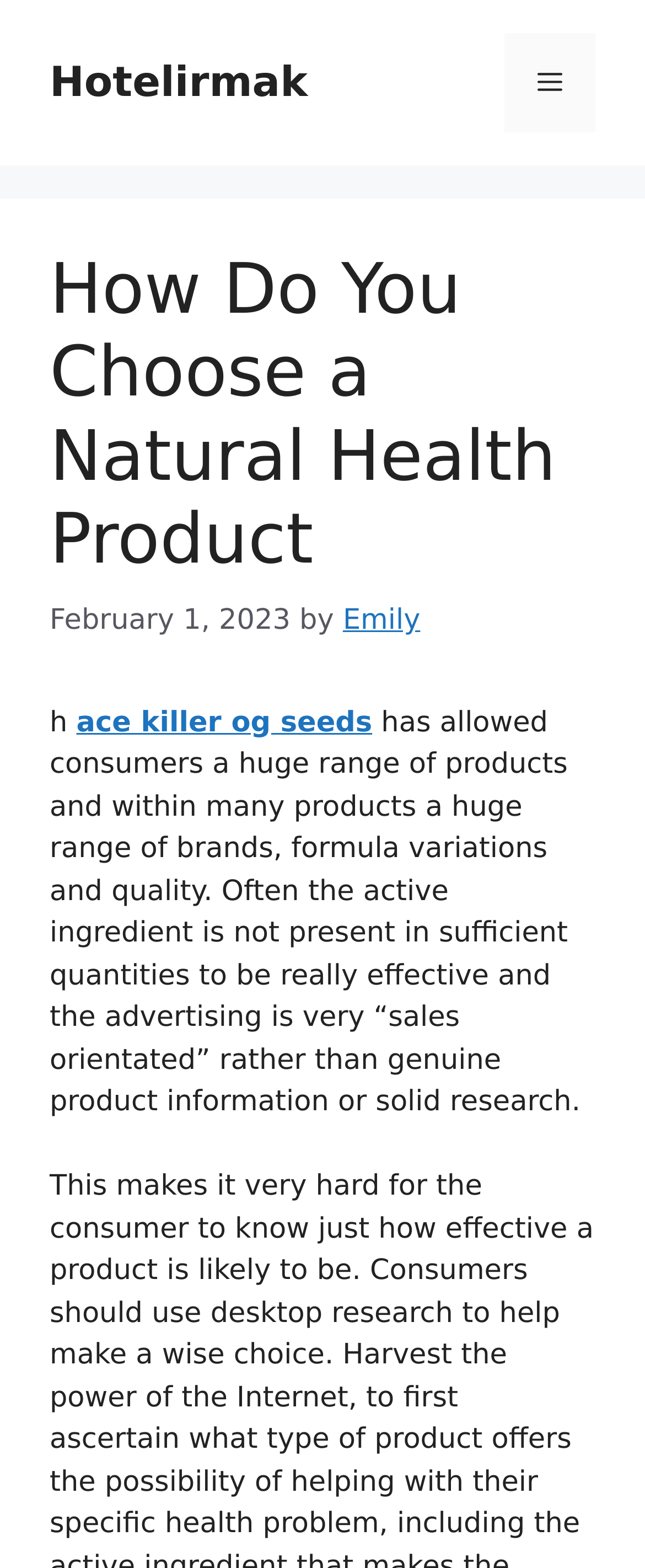Mark the bounding box of the element that matches the following description: "ace killer og seeds".

[0.118, 0.45, 0.577, 0.471]